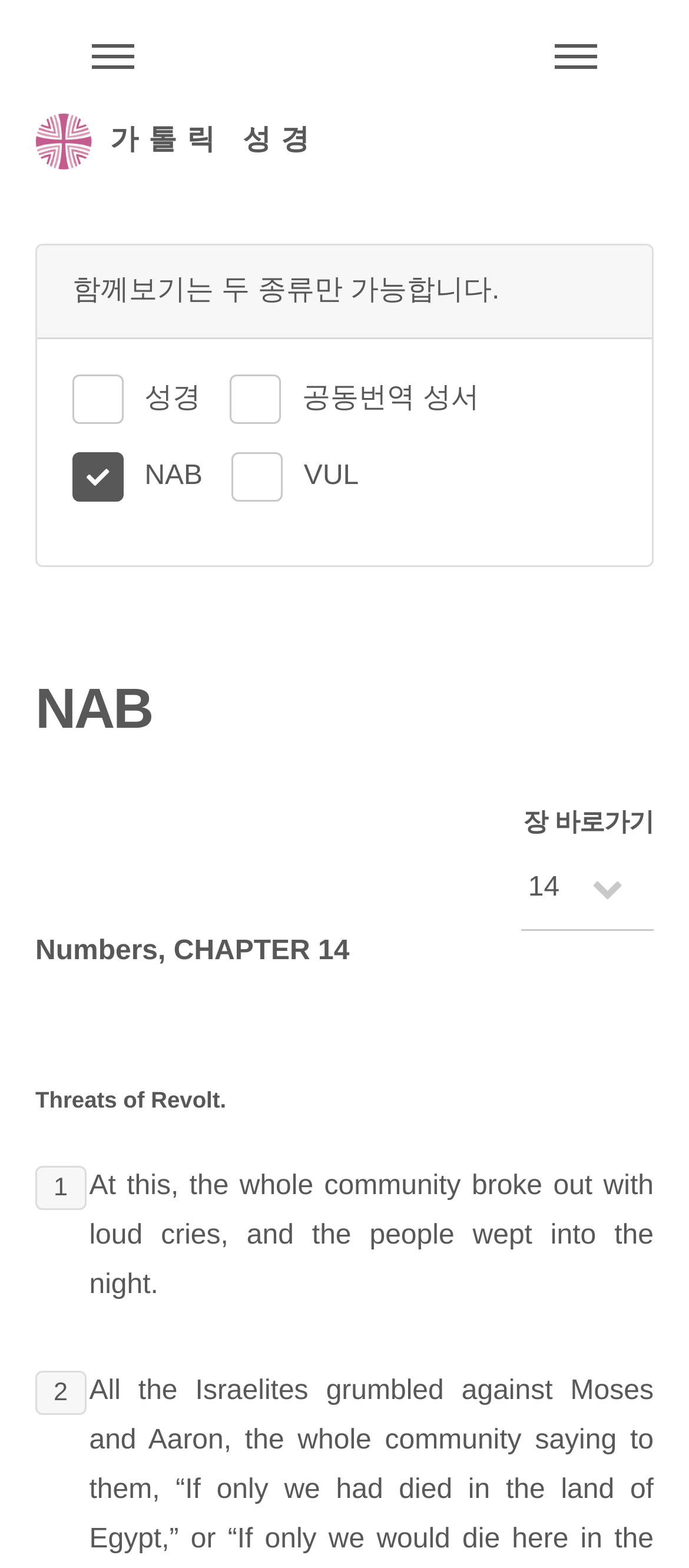What is the logo of the website?
Answer the question using a single word or phrase, according to the image.

주교회의 로고